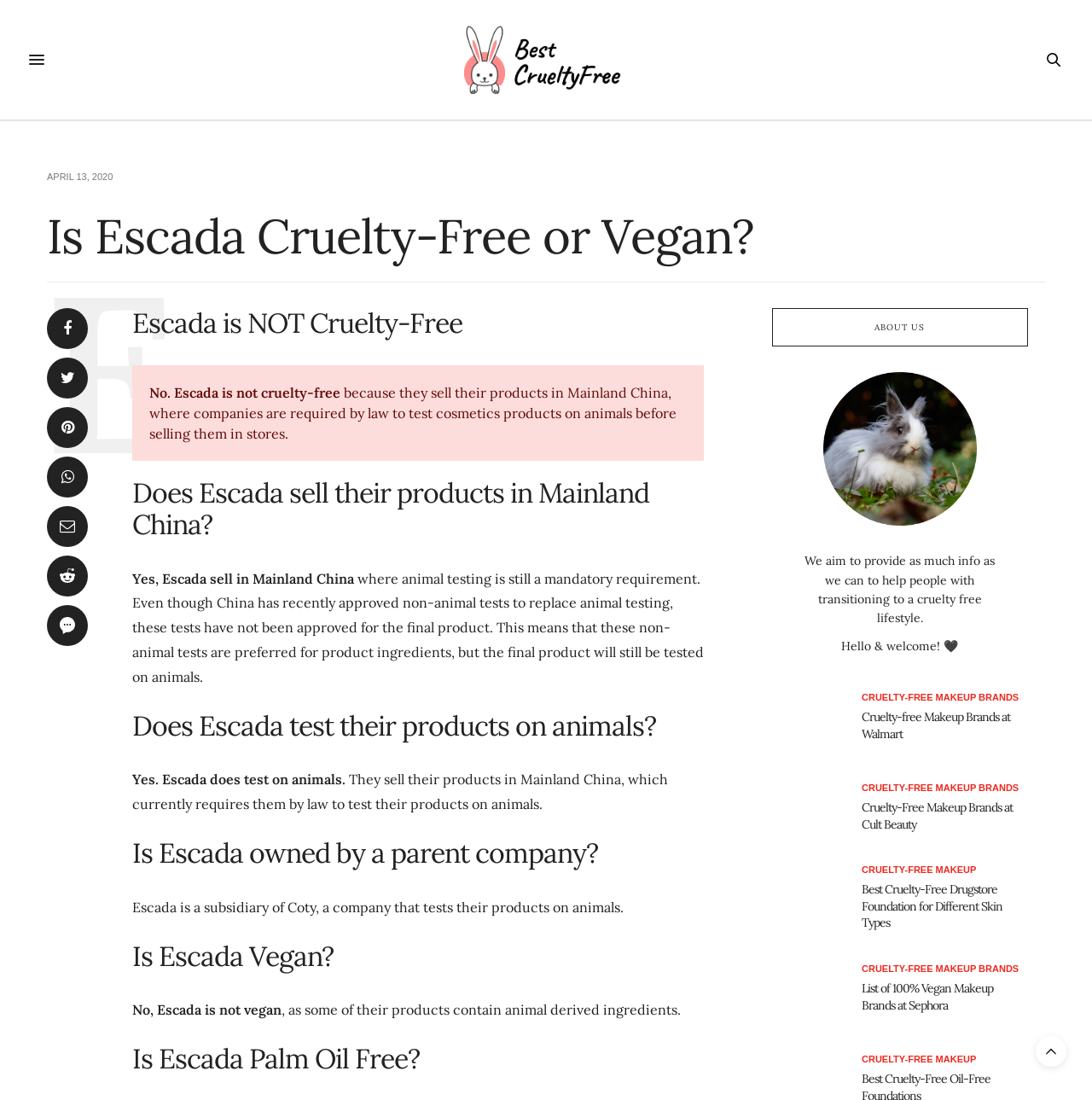Specify the bounding box coordinates of the area to click in order to follow the given instruction: "Scroll to the top of the page."

[0.948, 0.942, 0.977, 0.97]